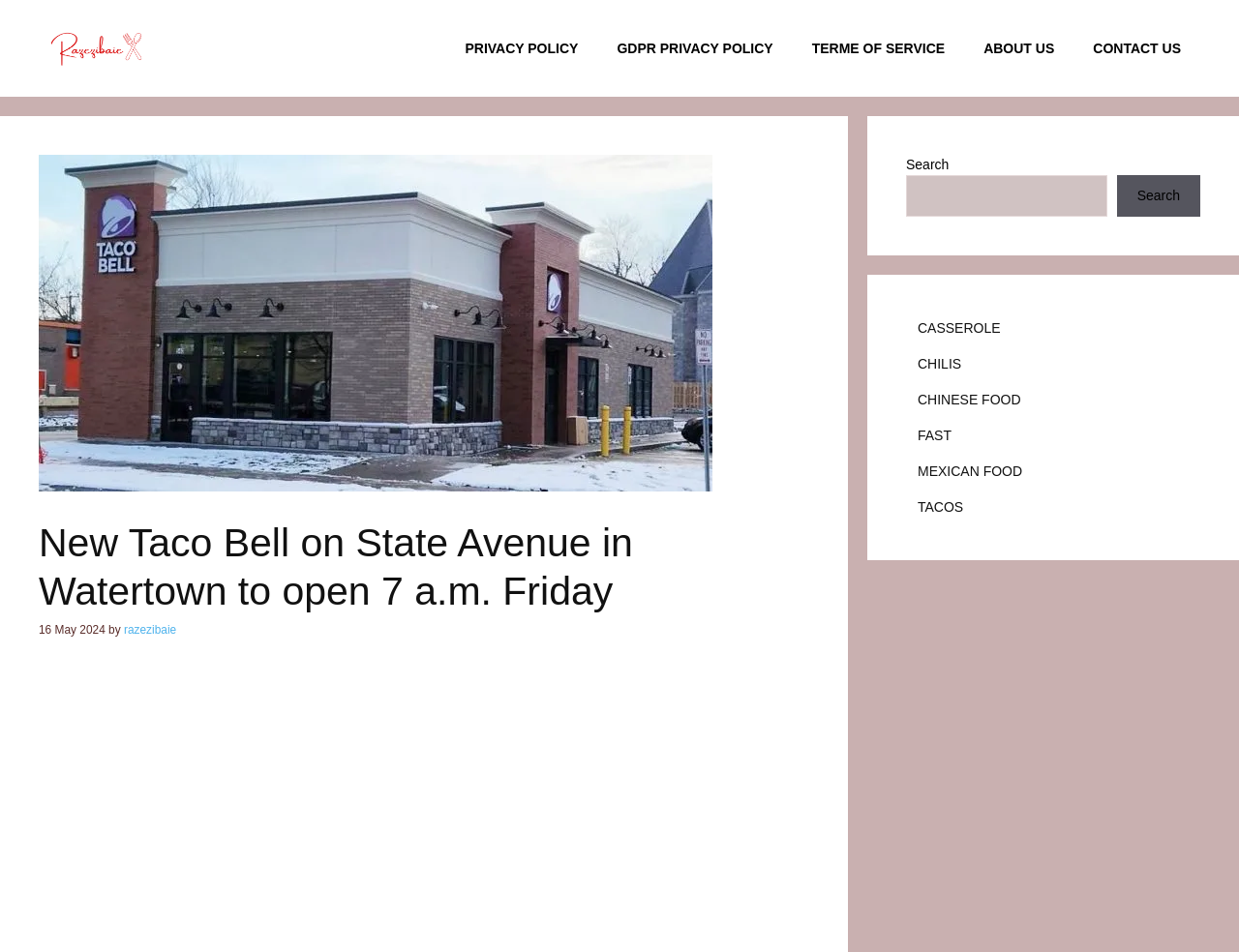Use a single word or phrase to respond to the question:
What time does the new Taco Bell open on Friday?

7 a.m.